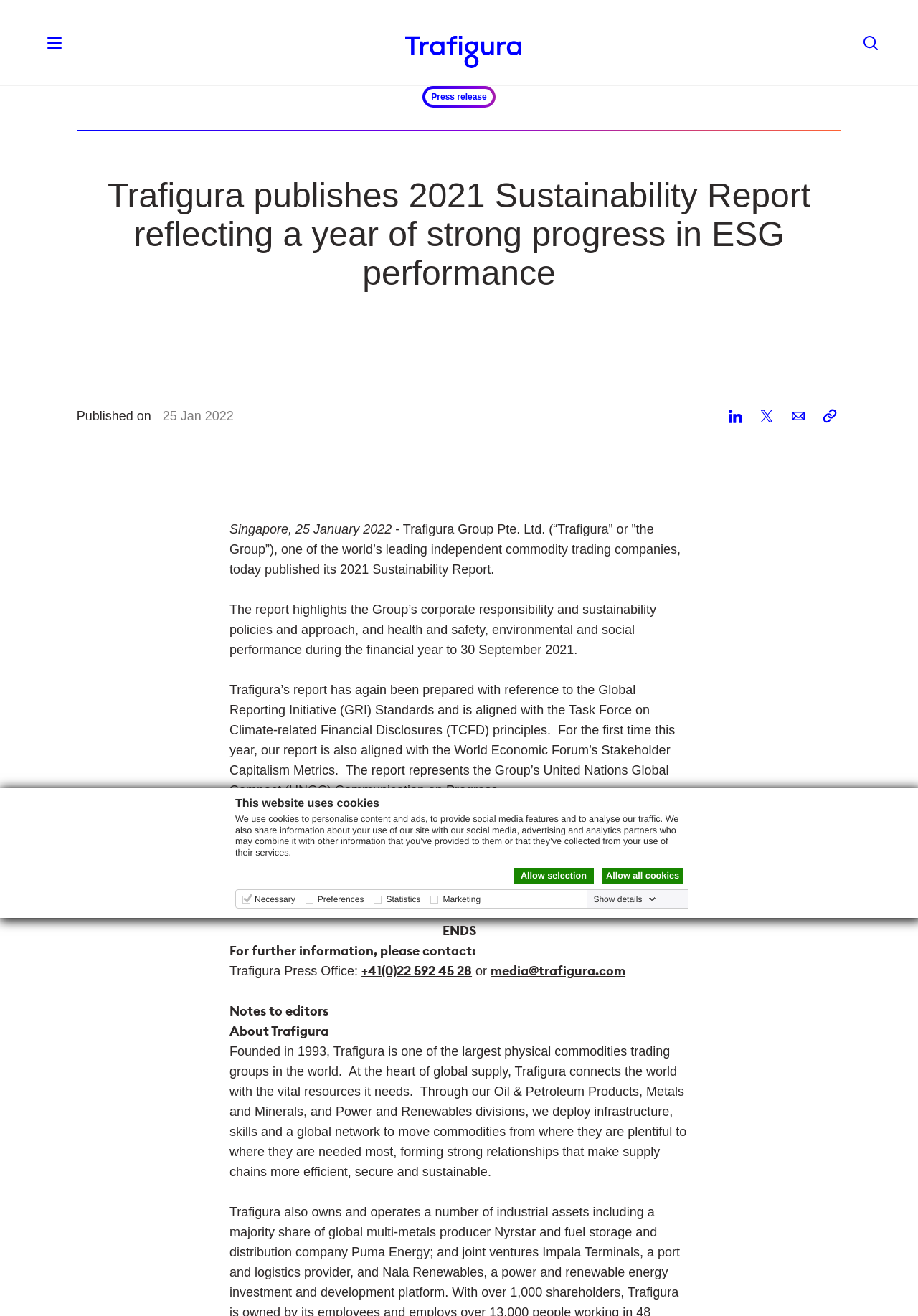Write an elaborate caption that captures the essence of the webpage.

The webpage is about Trafigura, a leading independent commodity trading company, publishing its 2021 Sustainability Report. At the top, there is a dialog box with a heading "This website uses cookies" and a description of how cookies are used on the website. Below the dialog box, there are four checkboxes for selecting cookie preferences: Necessary, Preferences, Statistics, and Marketing.

On the top left, there is a button with an image, and on the top right, there is a search box and another button with an image. Below the search box, there is a heading "Trafigura publishes 2021 Sustainability Report reflecting a year of strong progress in ESG performance" and a subheading "Published on 25 Jan 2022".

The main content of the webpage is a press release announcing the publication of Trafigura's 2021 Sustainability Report. The report highlights the company's corporate responsibility and sustainability policies, as well as its health and safety, environmental, and social performance during the financial year to 30 September 2021. The report is prepared with reference to the Global Reporting Initiative (GRI) Standards and is aligned with the Task Force on Climate-related Financial Disclosures (TCFD) principles and the World Economic Forum's Stakeholder Capitalism Metrics.

There are four social media links on the right side of the webpage, and a link to the Sustainability Report at the bottom. The webpage also includes contact information for the Trafigura Press Office and notes to editors about the company.